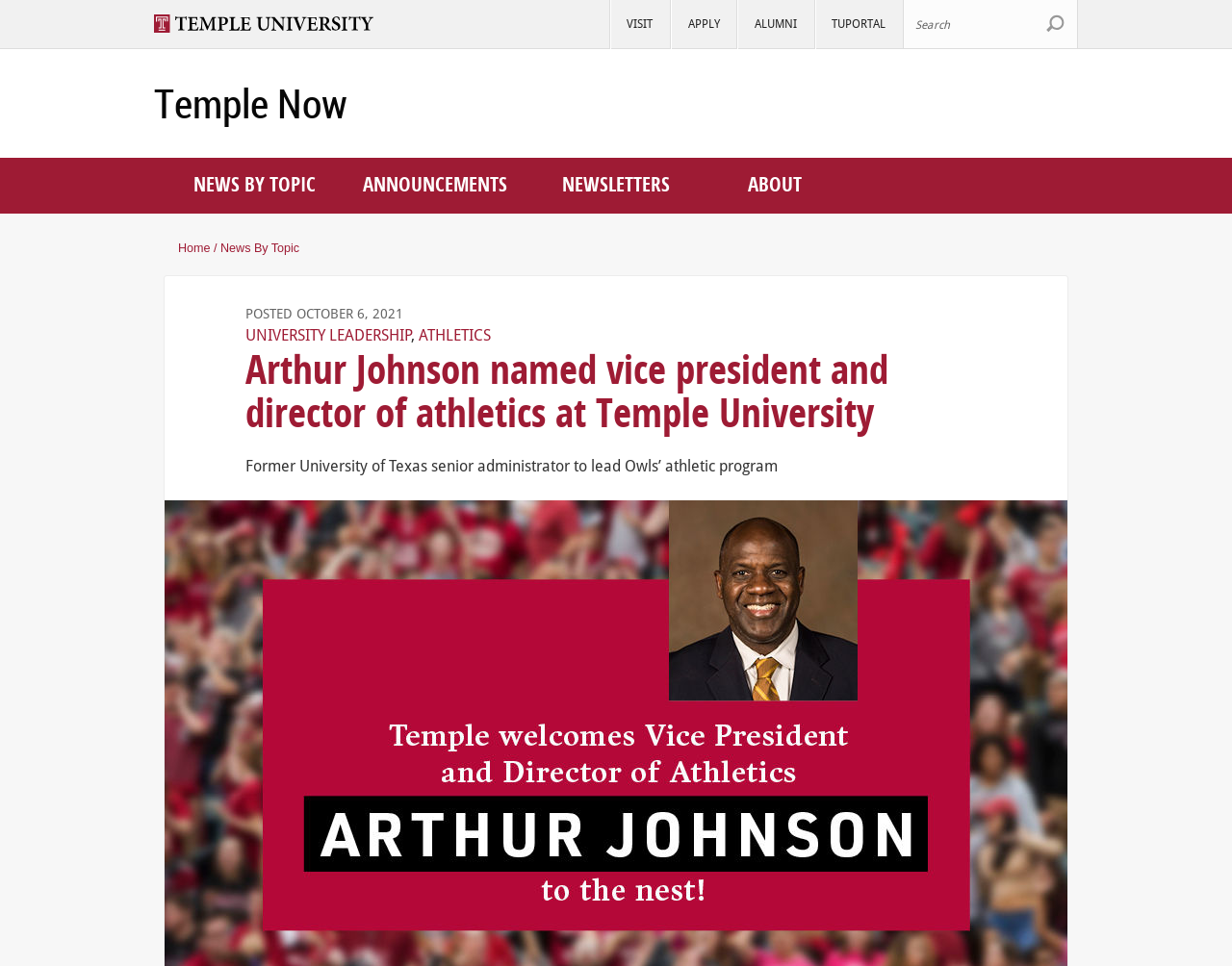Specify the bounding box coordinates of the element's region that should be clicked to achieve the following instruction: "Go to News By Topic". The bounding box coordinates consist of four float numbers between 0 and 1, in the format [left, top, right, bottom].

[0.179, 0.25, 0.243, 0.264]